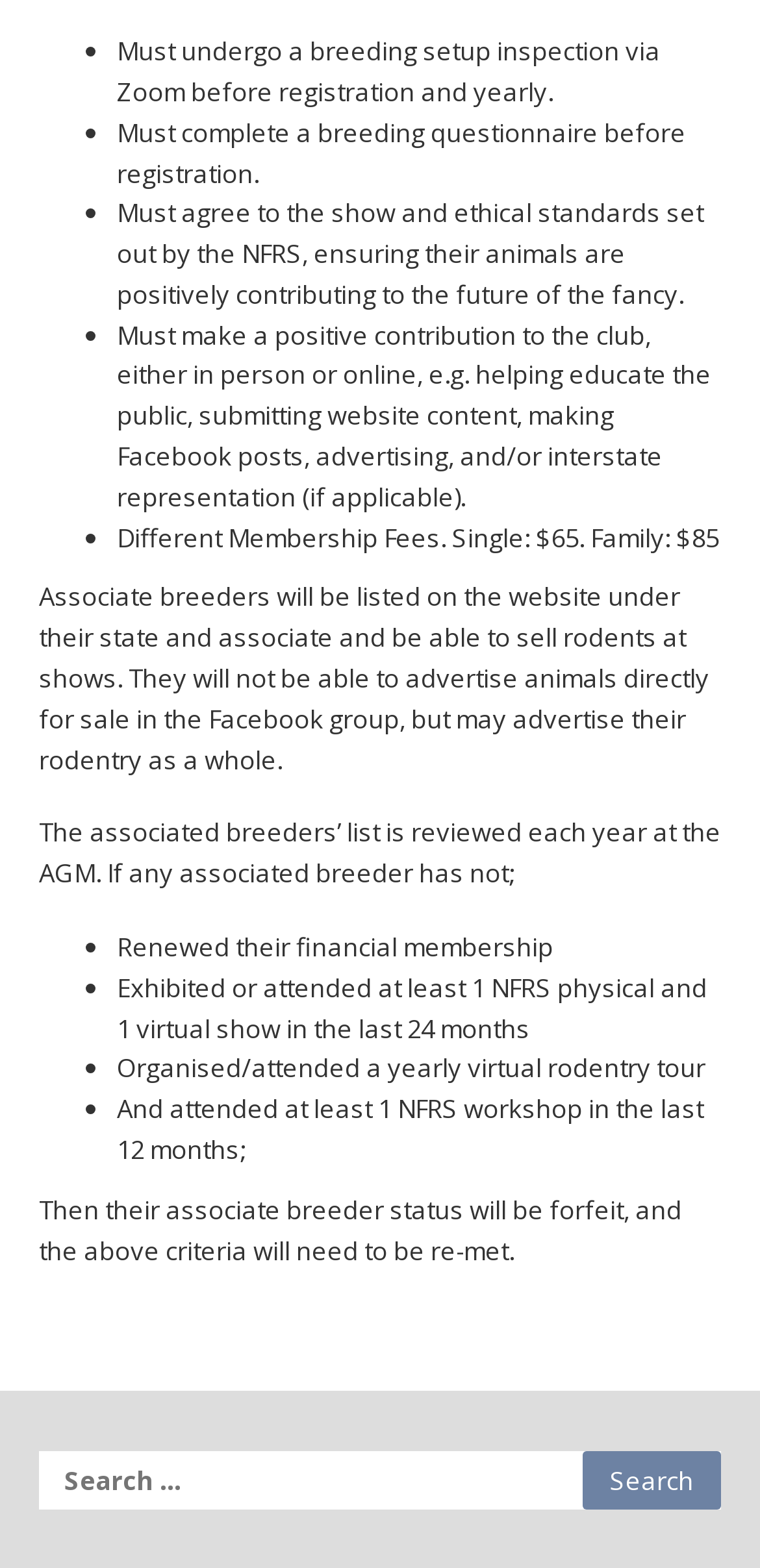Given the element description, predict the bounding box coordinates in the format (top-left x, top-left y, bottom-right x, bottom-right y), using floating point numbers between 0 and 1: parent_node: Search for: value="Search"

[0.767, 0.926, 0.949, 0.963]